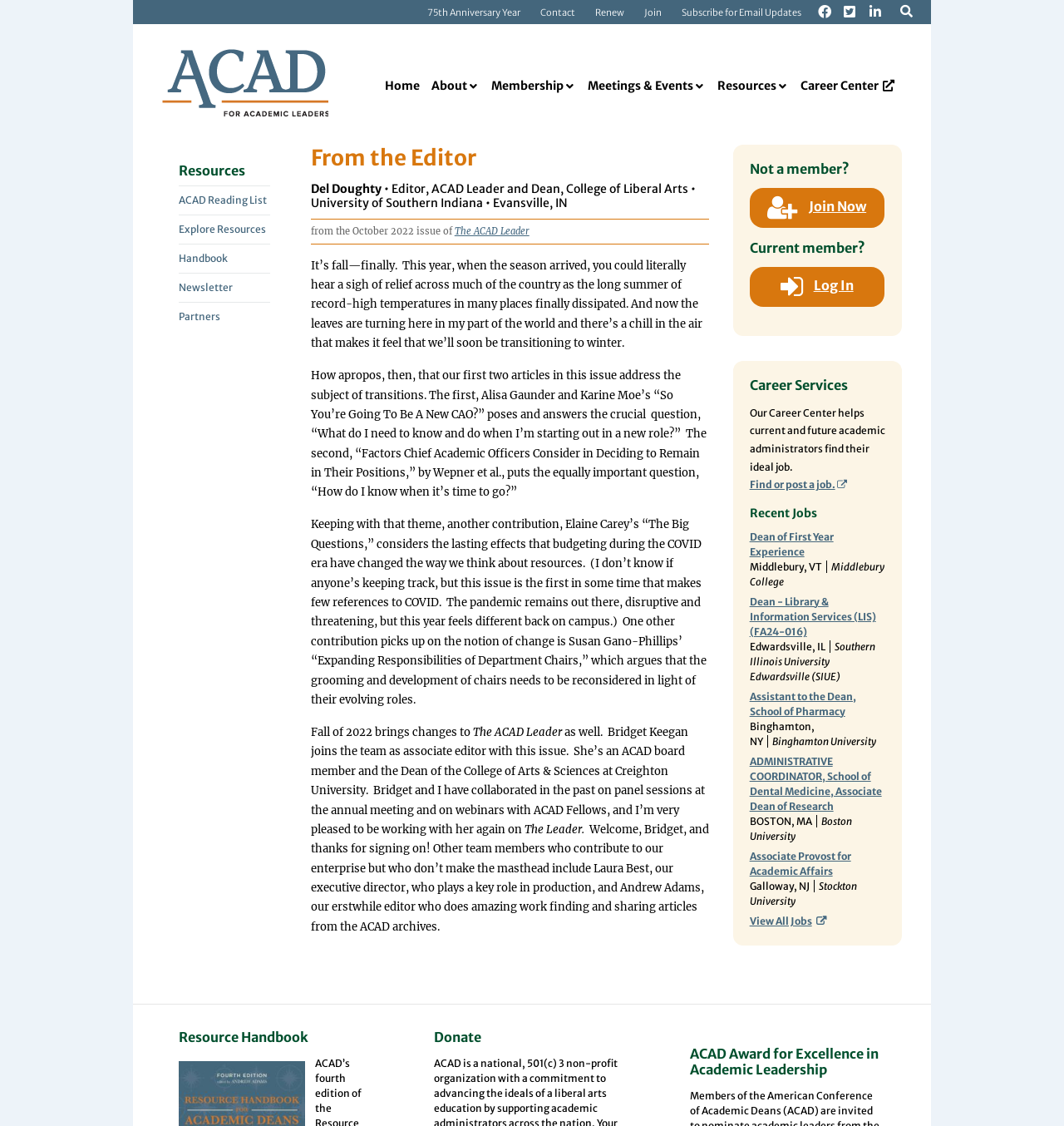Identify the bounding box coordinates of the region that should be clicked to execute the following instruction: "View the 'Resource Handbook'".

[0.168, 0.914, 0.351, 0.938]